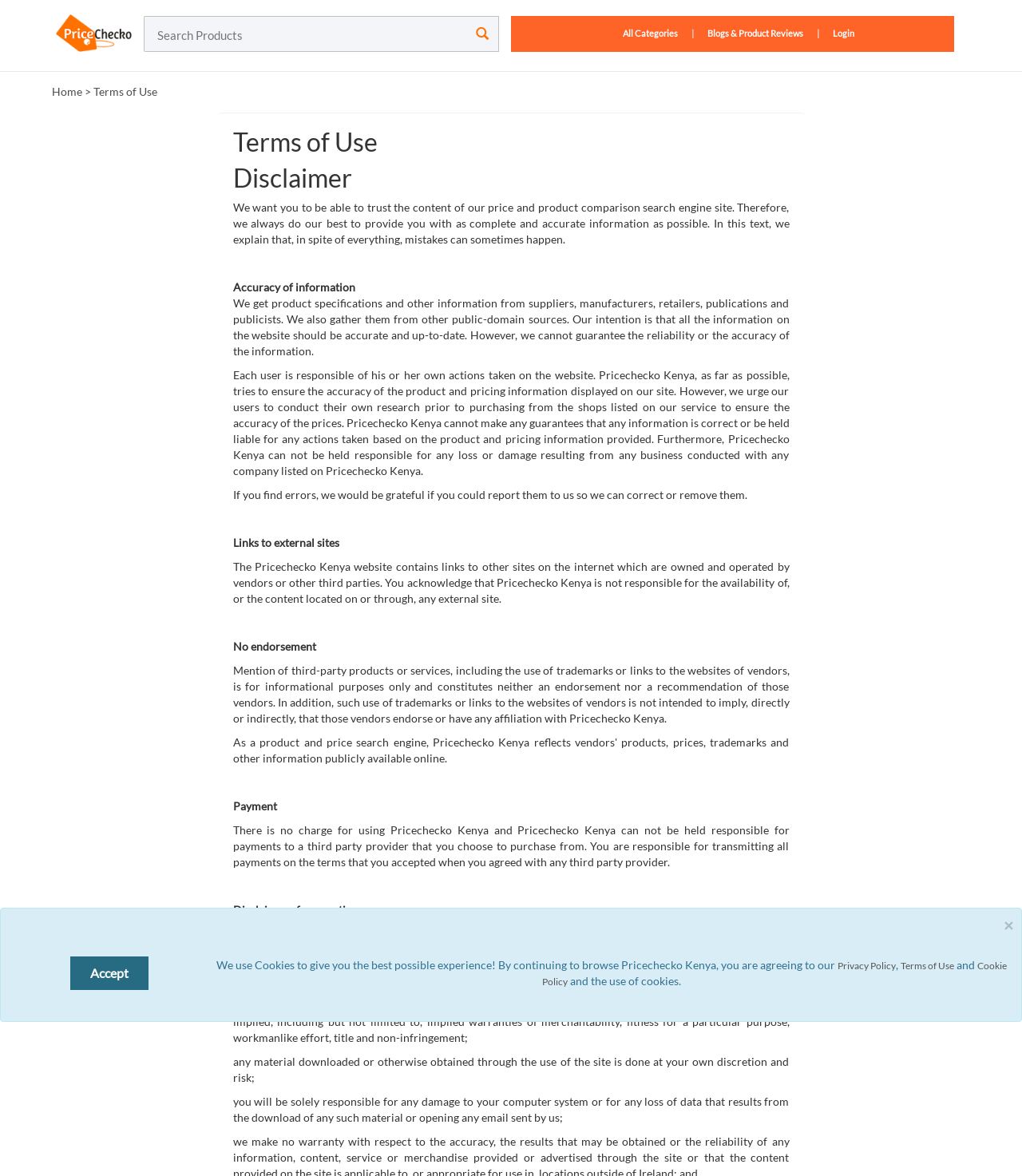Is there a charge for using Pricechecko Kenya? Observe the screenshot and provide a one-word or short phrase answer.

No